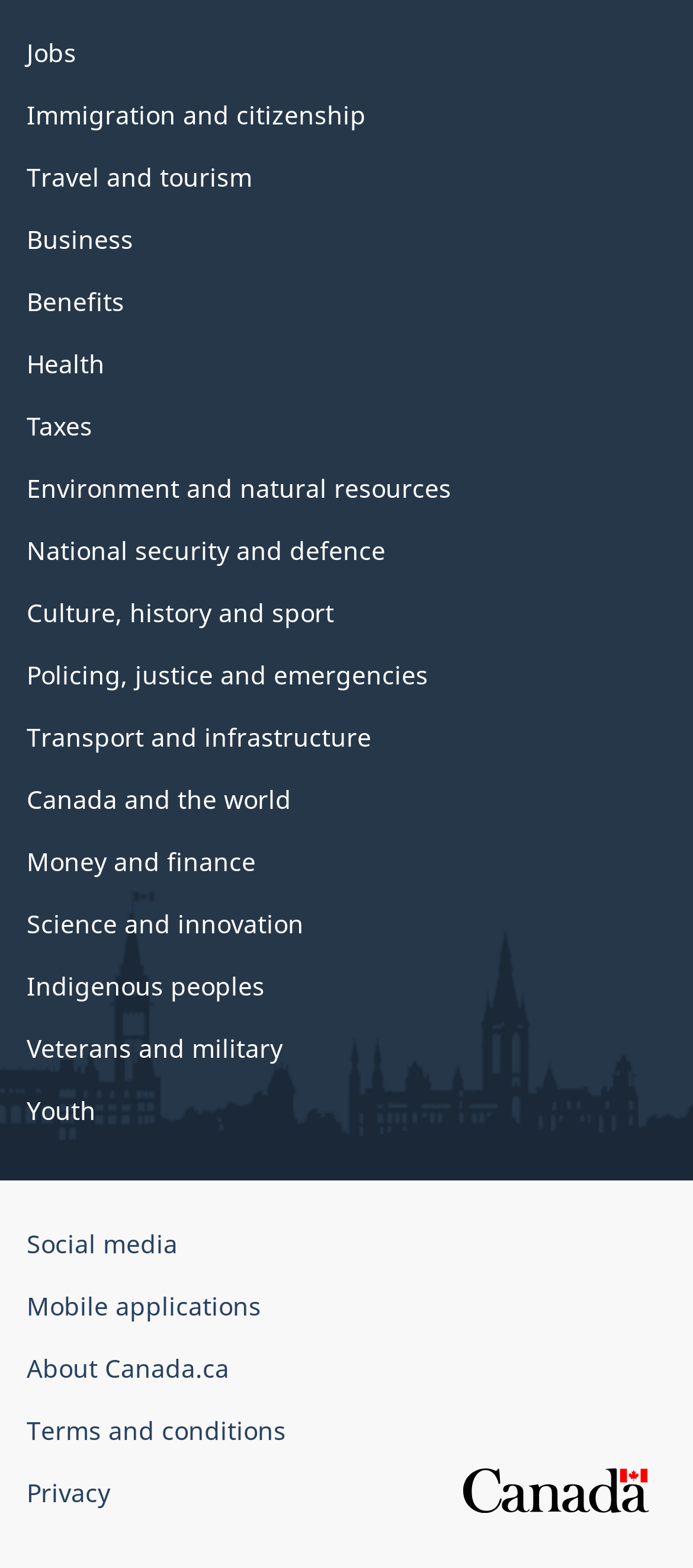Bounding box coordinates are specified in the format (top-left x, top-left y, bottom-right x, bottom-right y). All values are floating point numbers bounded between 0 and 1. Please provide the bounding box coordinate of the region this sentence describes: National security and defence

[0.038, 0.34, 0.556, 0.362]